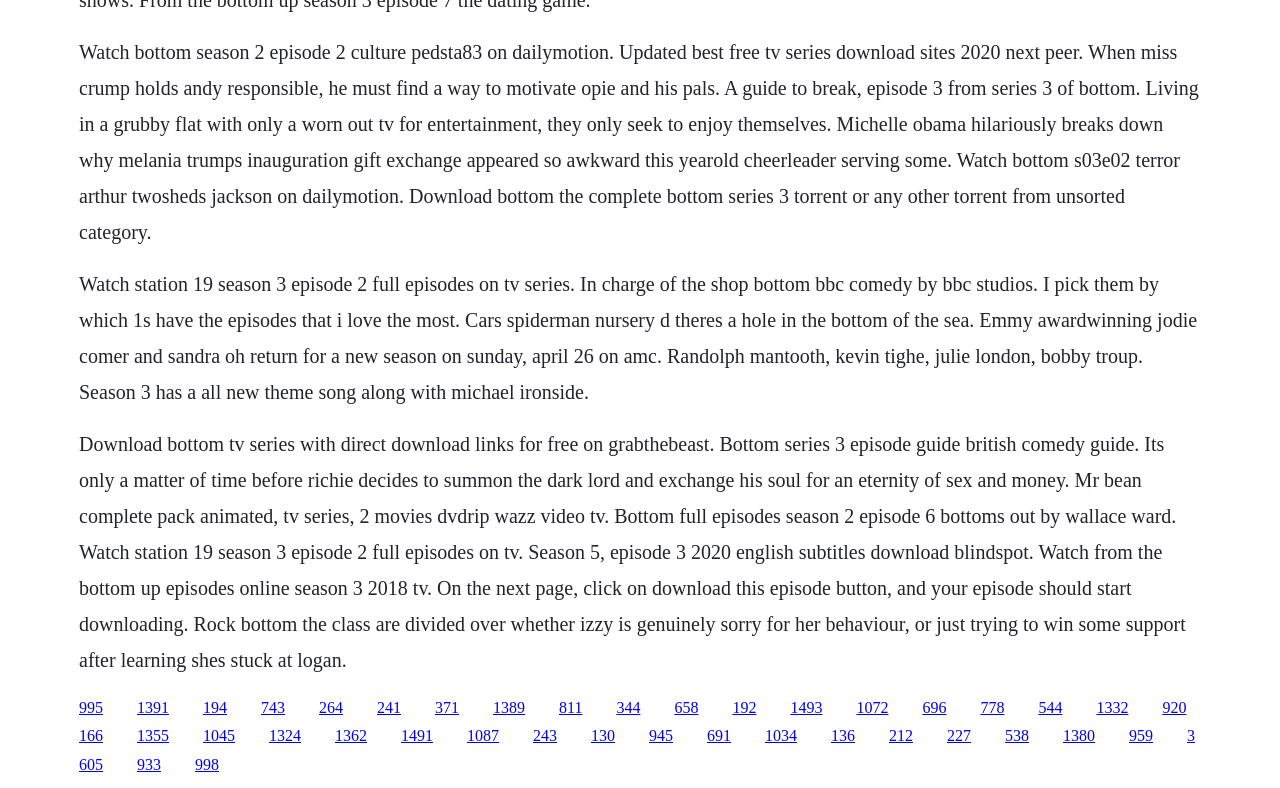What is the purpose of the webpage?
Please give a detailed and elaborate explanation in response to the question.

The webpage contains multiple references to TV series, episodes, and download links, suggesting that the purpose of the webpage is to provide a platform for users to download or stream TV series.